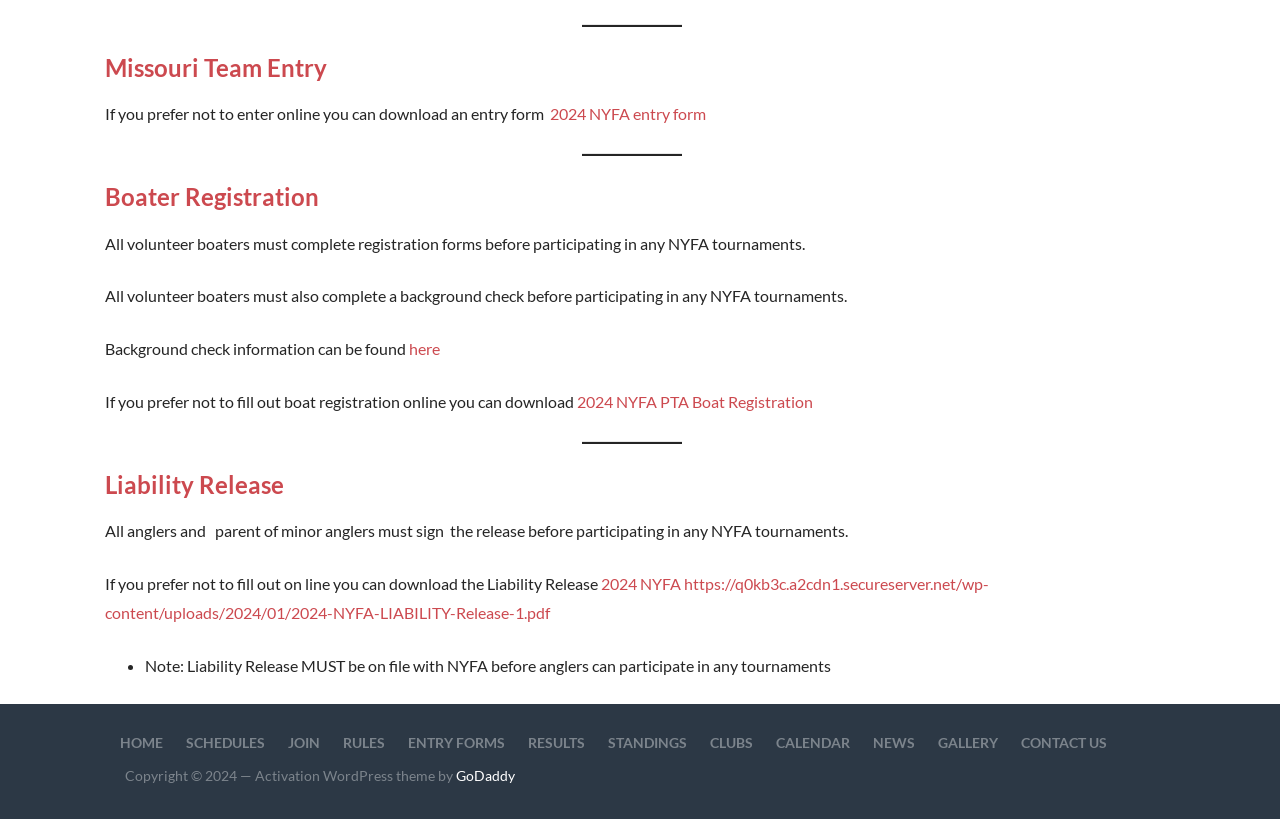What is the copyright year of the webpage?
Kindly offer a comprehensive and detailed response to the question.

The copyright information at the bottom of the webpage states 'Copyright © 2024', indicating that the webpage's copyright year is 2024.